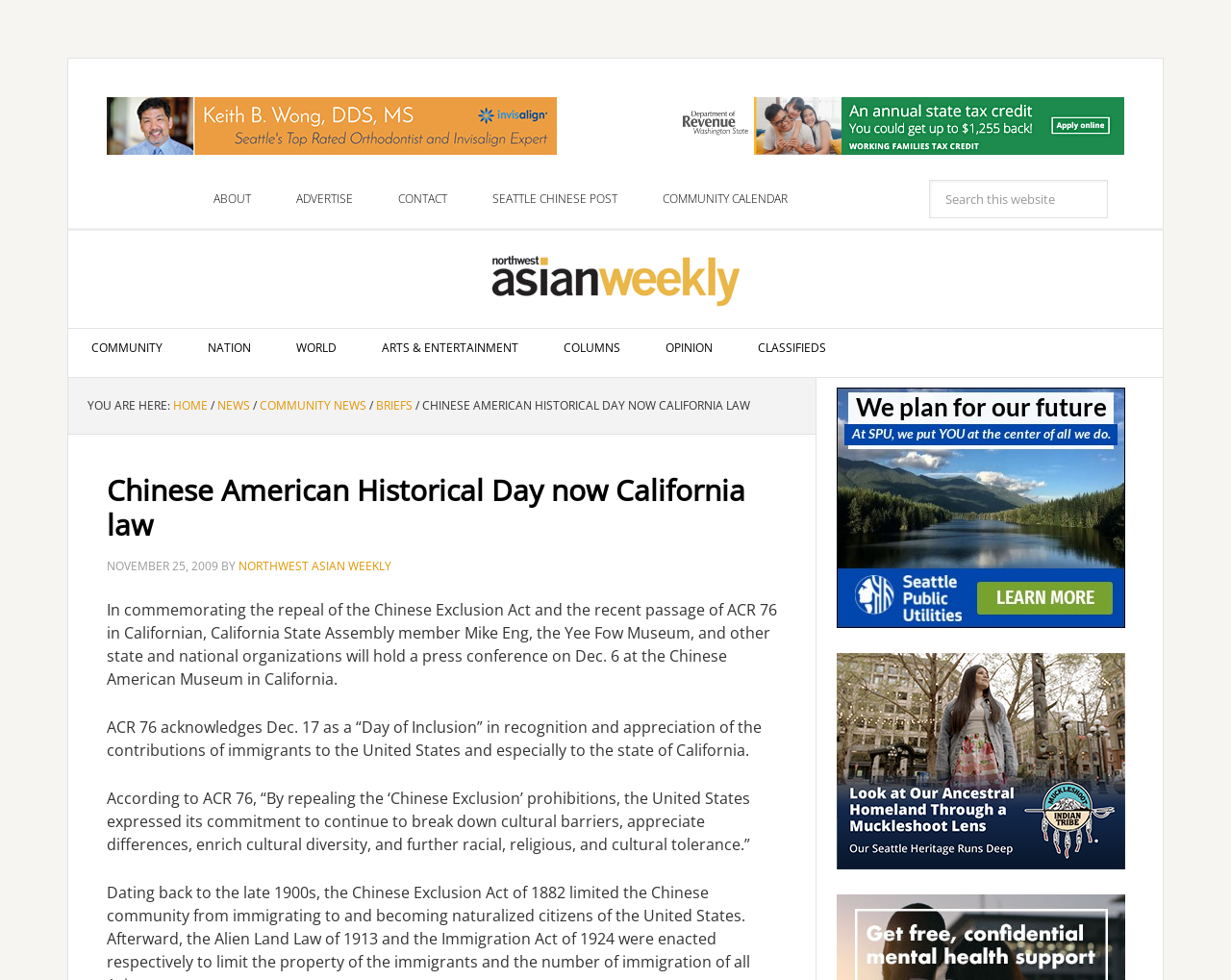Give an extensive and precise description of the webpage.

This webpage is about Chinese American Historical Day now being California law. At the top, there are two advertisements, one on the left and one on the right, with images and links. Below the ads, there is a secondary navigation menu with links to "ABOUT", "ADVERTISE", "CONTACT", "SEATTLE CHINESE POST", "COMMUNITY CALENDAR", and a search box.

On the left side, there is a main navigation menu with links to "COMMUNITY", "NATION", "WORLD", "ARTS & ENTERTAINMENT", "COLUMNS", "OPINION", and "CLASSIFIEDS". Below the main navigation menu, there is a breadcrumb trail showing the current page's location, with links to "HOME", "NEWS", "COMMUNITY NEWS", and "BRIEFS".

The main content of the page is an article about Chinese American Historical Day being recognized as a California law. The article has a heading "Chinese American Historical Day now California law" and is dated November 25, 2009. The article text describes the commemoration of the repeal of the Chinese Exclusion Act and the passage of ACR 76, which acknowledges December 17 as a "Day of Inclusion". The article also quotes from ACR 76, expressing the commitment to break down cultural barriers and appreciate differences.

At the bottom of the page, there are two more links with images, one to "SPU" and one to "MIT_Summer_MuckleshootLens".